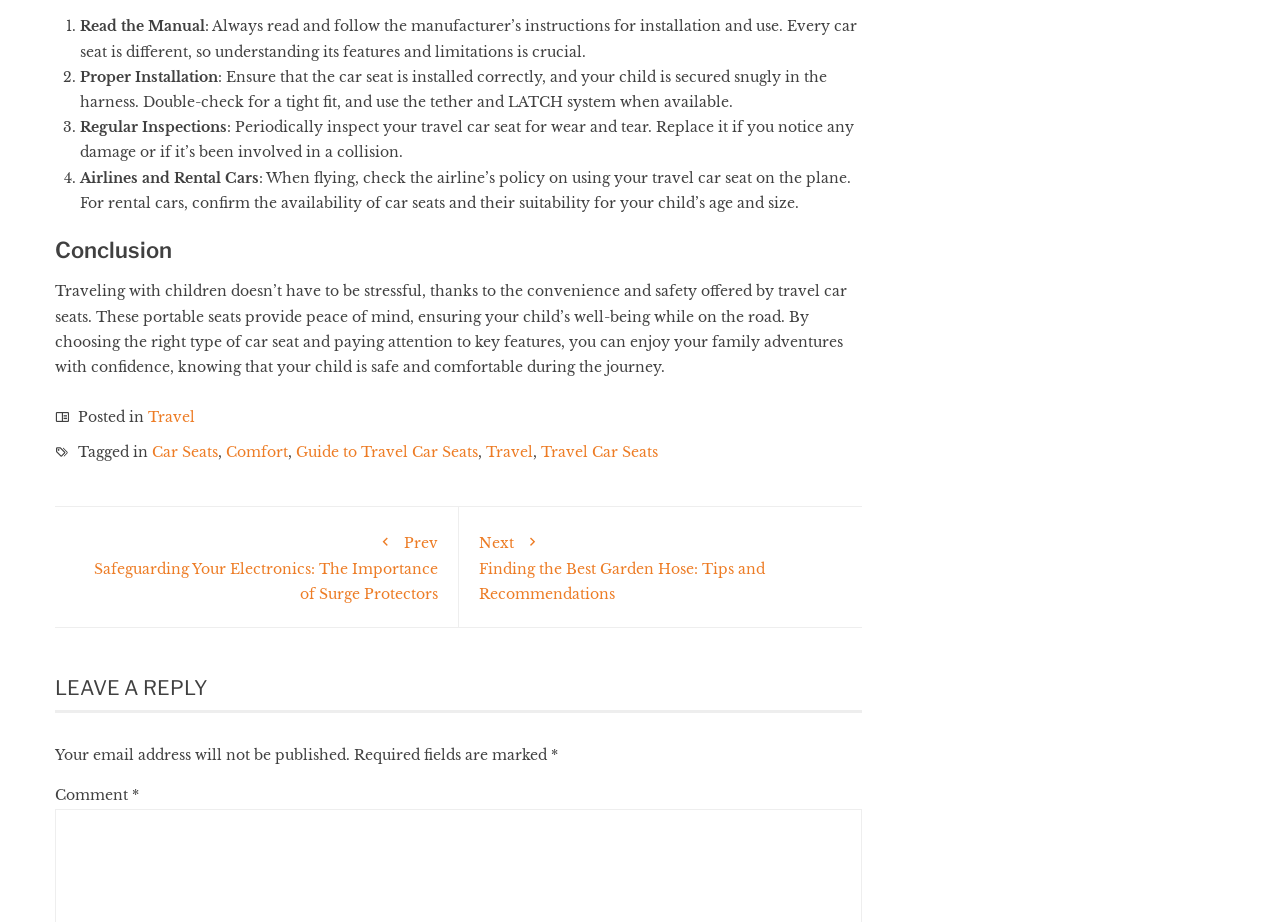Could you highlight the region that needs to be clicked to execute the instruction: "Click on 'Prev Safeguarding Your Electronics: The Importance of Surge Protectors'"?

[0.059, 0.571, 0.342, 0.654]